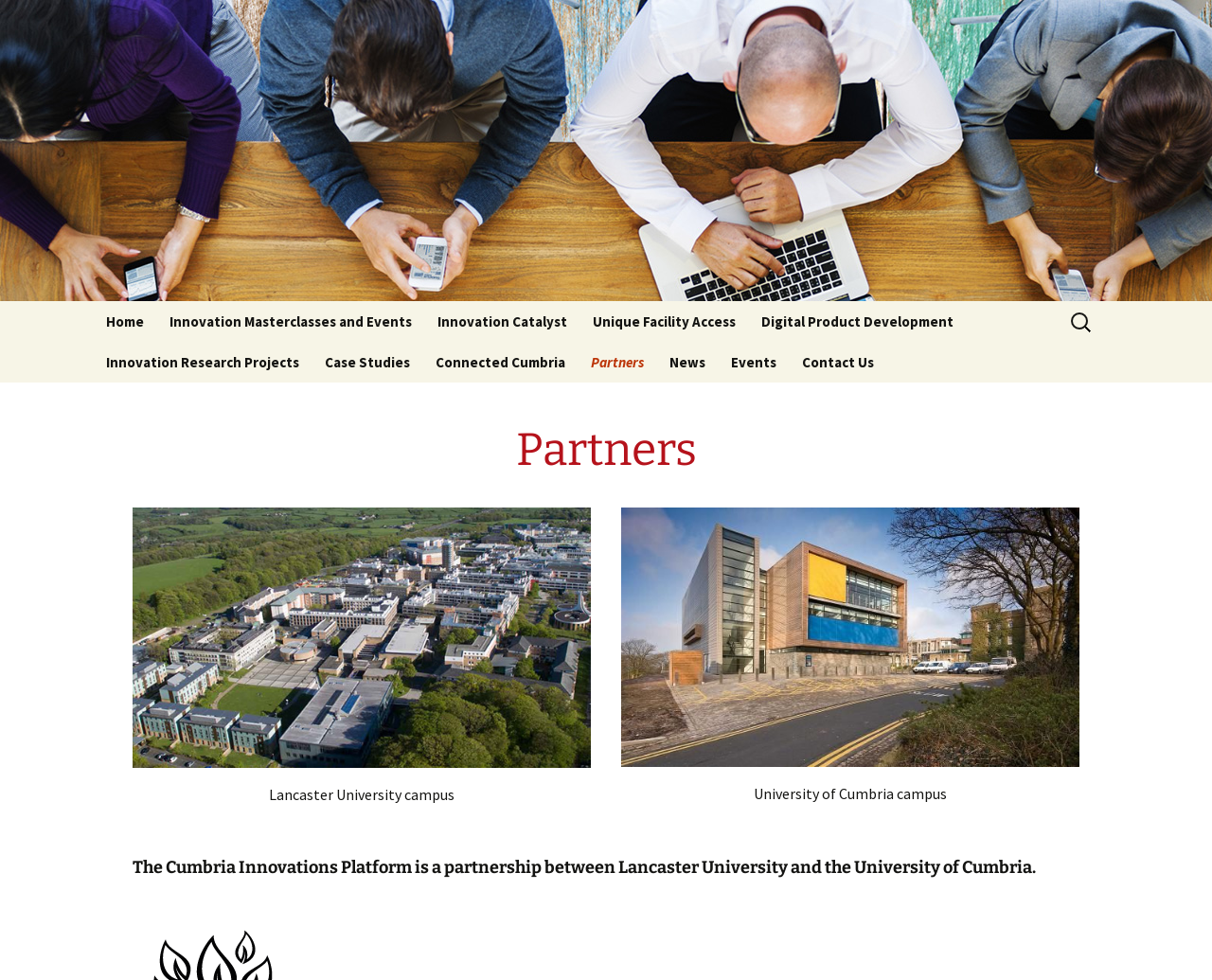Please identify the bounding box coordinates of the region to click in order to complete the given instruction: "go to home page". The coordinates should be four float numbers between 0 and 1, i.e., [left, top, right, bottom].

[0.078, 0.307, 0.128, 0.349]